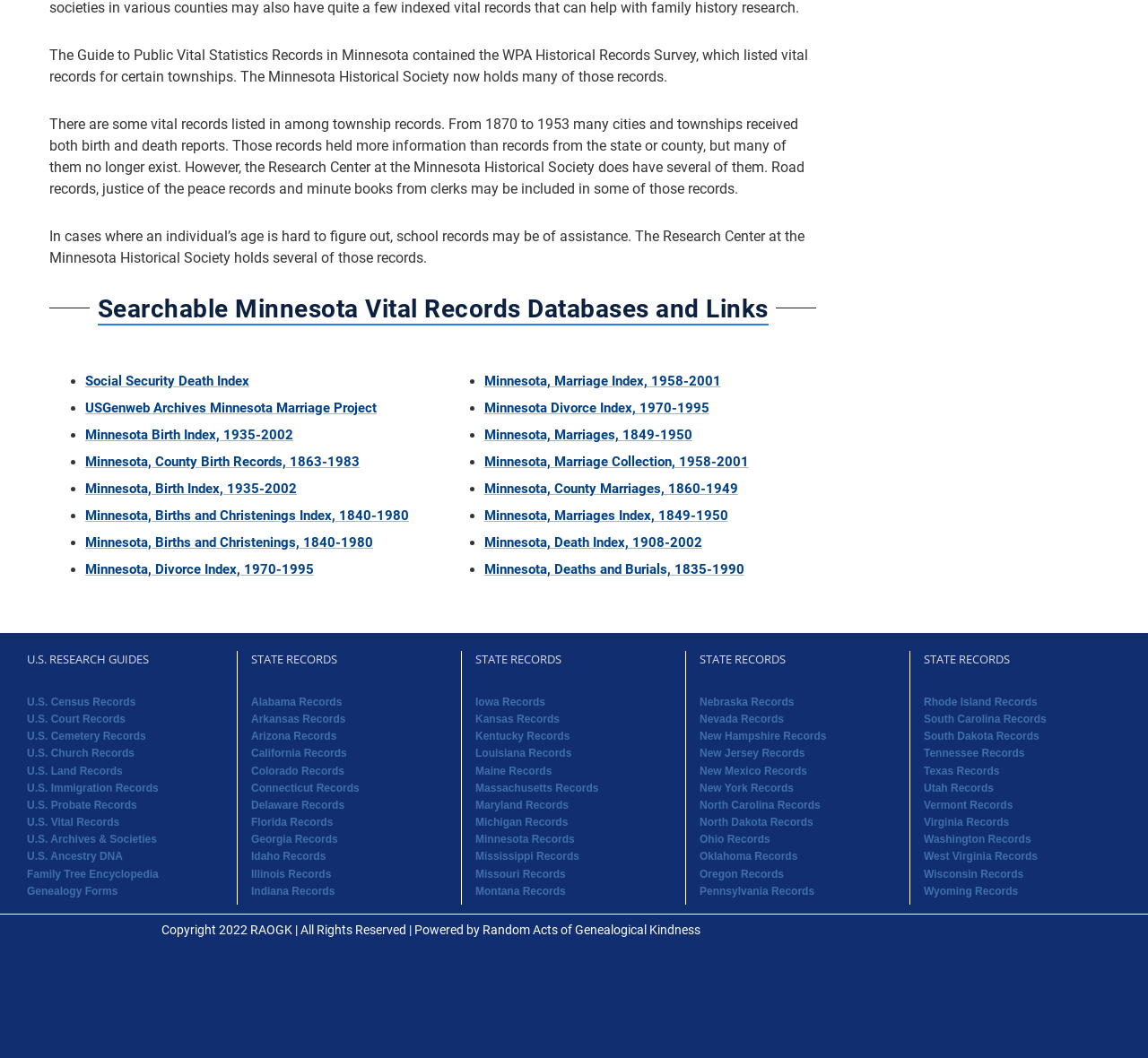Identify the bounding box coordinates of the HTML element based on this description: "Magit introduction and demonstration".

None